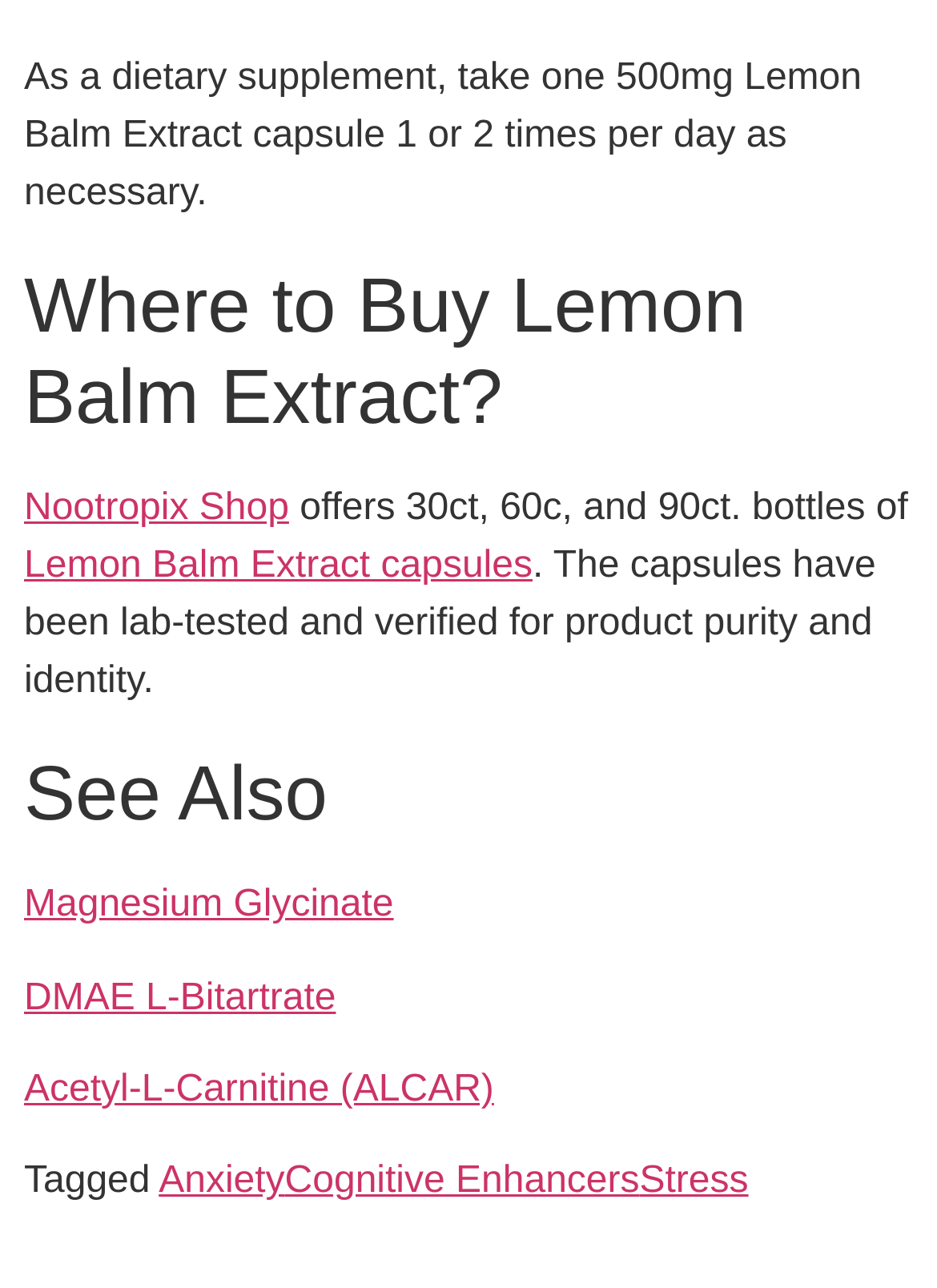What is the recommended dosage of Lemon Balm Extract?
Using the image provided, answer with just one word or phrase.

1 or 2 times per day